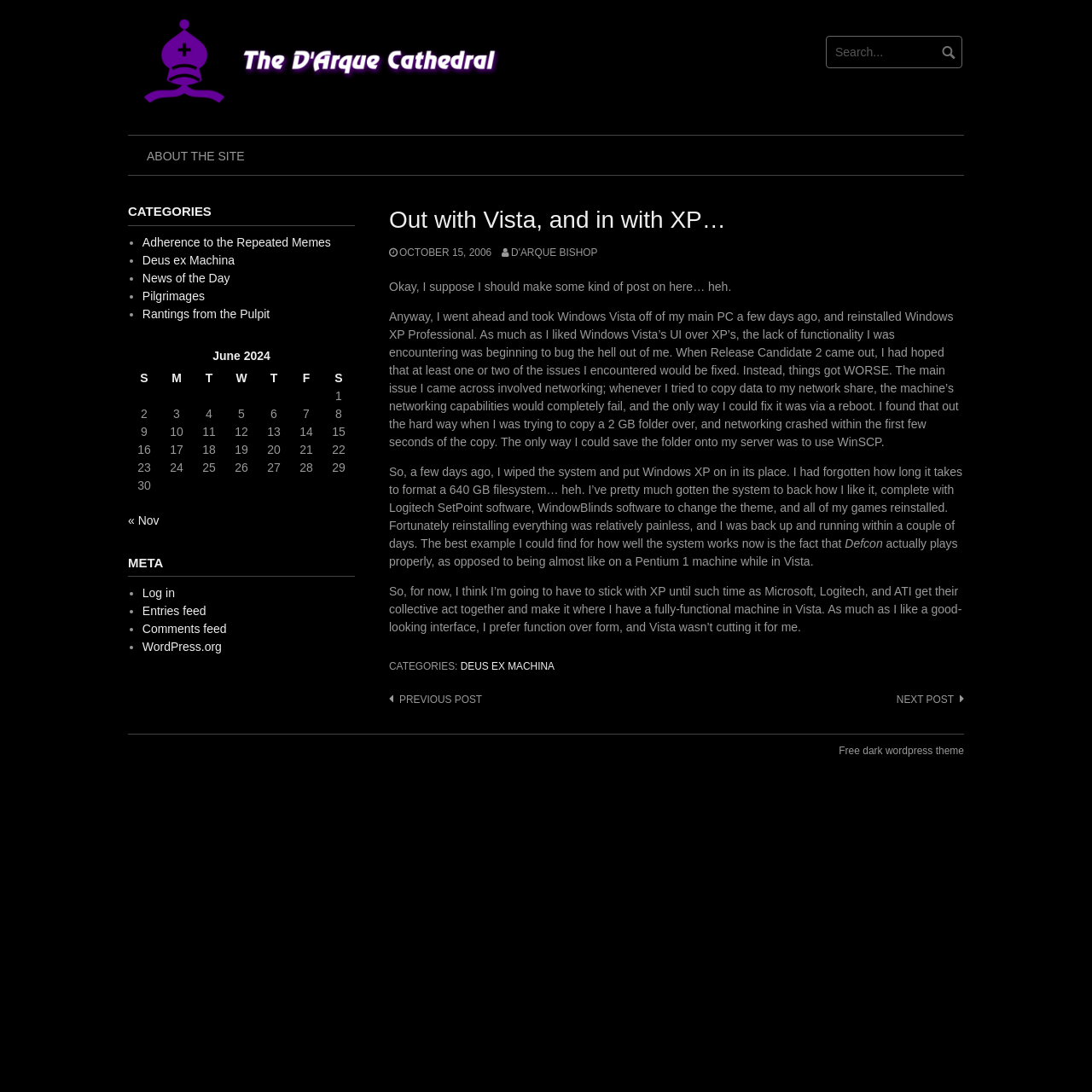What software did the author reinstall to change the theme of their system?
Look at the screenshot and respond with a single word or phrase.

WindowBlinds